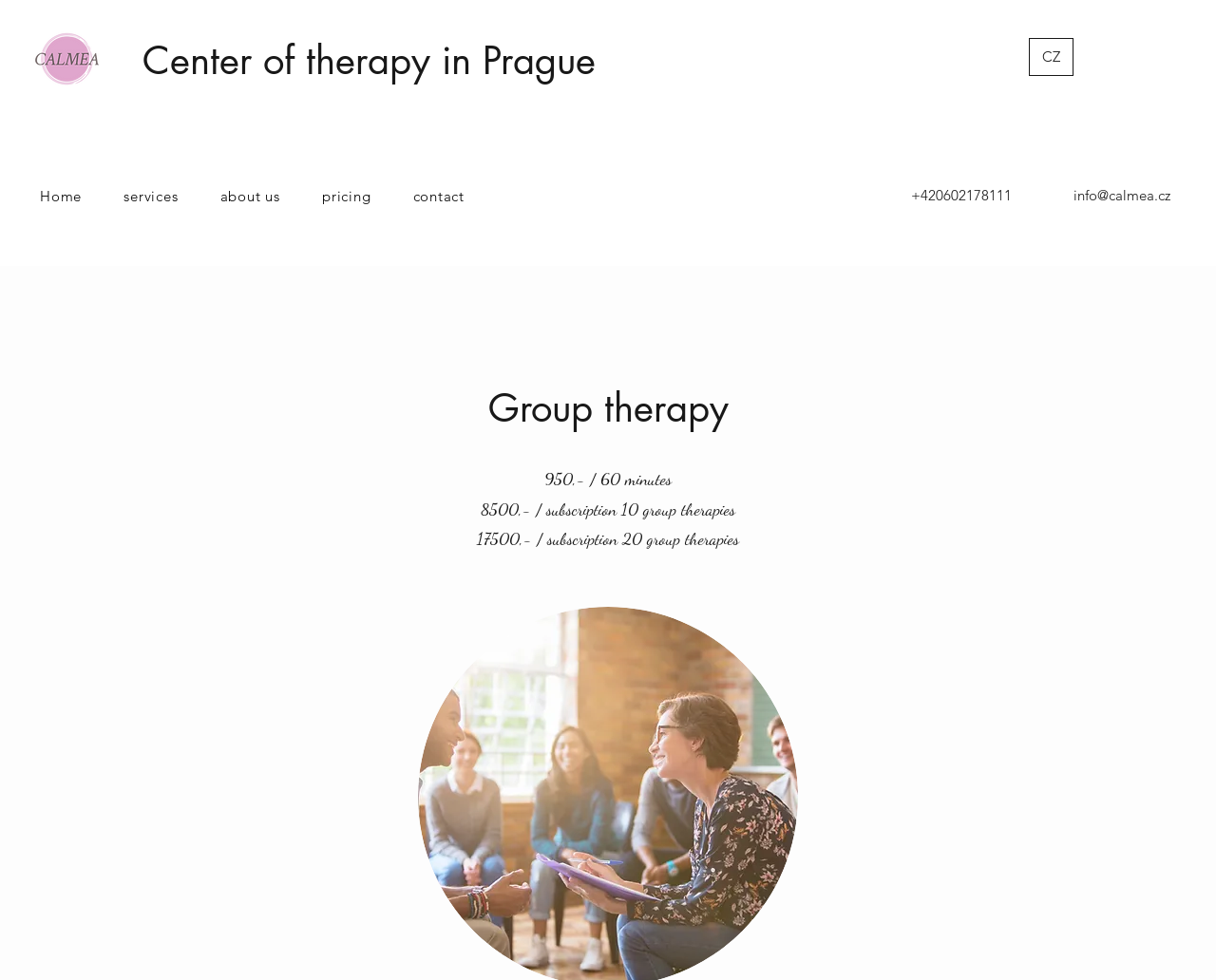Find the bounding box coordinates of the area to click in order to follow the instruction: "click the logo".

[0.019, 0.023, 0.091, 0.098]